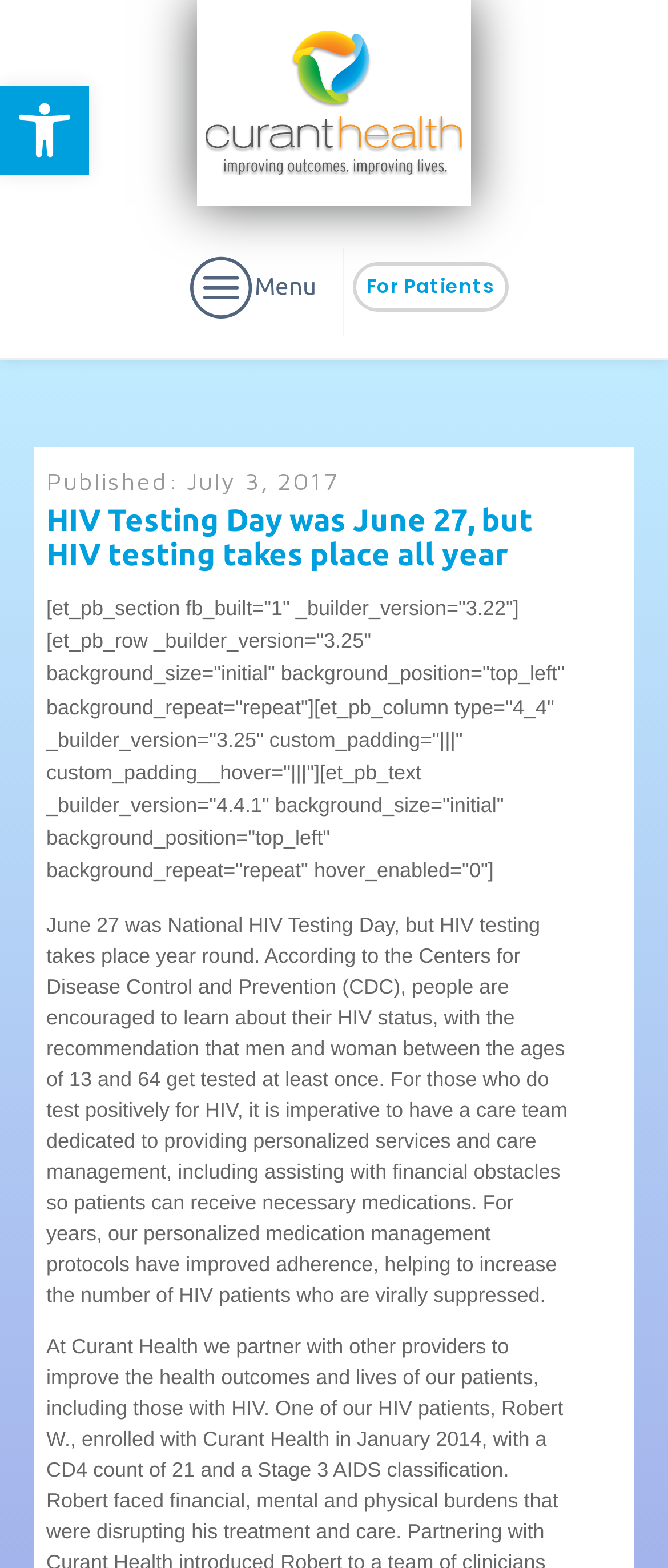Examine the screenshot and answer the question in as much detail as possible: What is the result of Curant Health's personalized medication management protocols?

According to the webpage, Curant Health's personalized medication management protocols have improved adherence, helping to increase the number of HIV patients who are virally suppressed.